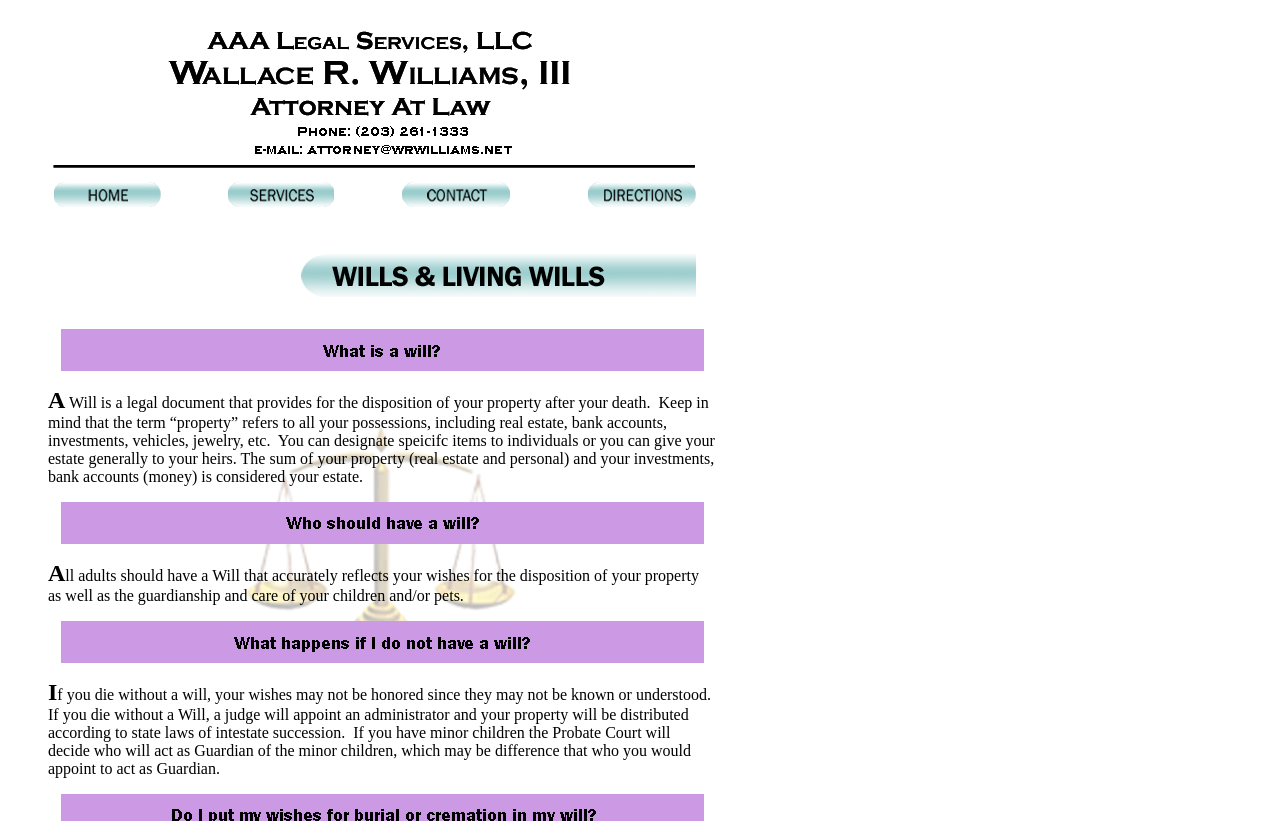Give a detailed account of the webpage.

The webpage is about AAA Legal Services, LLC, specifically highlighting the services of Attorney At Law, Wallace R. Williams, III, focusing on Wills and Living Wills. 

At the top, there is a logo image of "AAA Legal Services, LLC Wallace R. Williams, III" on the left side, taking up about half of the width. 

Below the logo, there is a navigation menu with five tabs: "Home", "Services", "Contact", "Directions", and an empty tab, each accompanied by an image. These tabs are evenly spaced and take up the full width of the page.

On the main content area, there are three sections with images and text. The first section has an image with the title "Wills and Living Wills" and is positioned above the other two sections. 

The second section has an image with the title "What is a will?" and a paragraph of text explaining what a will is and its purpose. 

The third section has an image with the title "Who should have a will?" and a paragraph of text explaining that all adults should have a will. 

The fourth section has an image with the title "What happens if I do not have a will?" and a paragraph of text explaining the consequences of not having a will, including the distribution of property according to state laws and the appointment of a guardian for minor children.